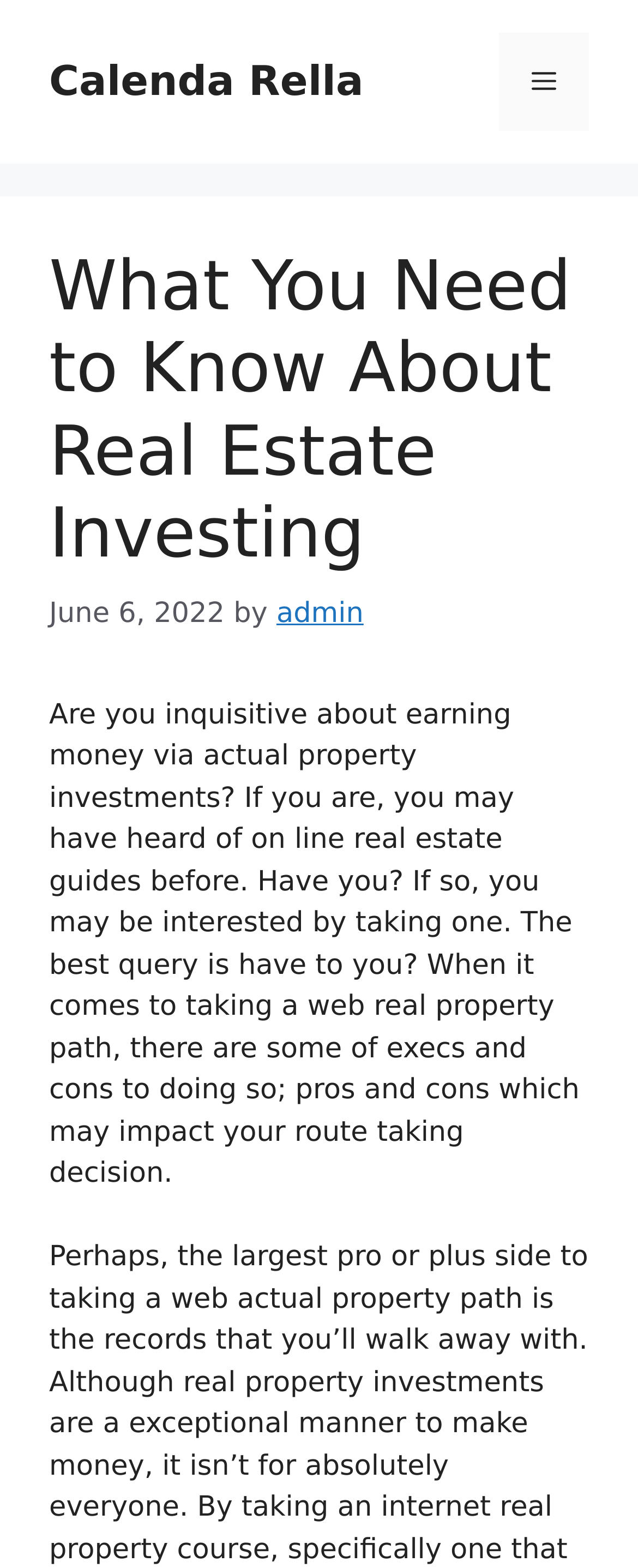Please give a concise answer to this question using a single word or phrase: 
What is the purpose of the article?

To discuss pros and cons of online real estate guides